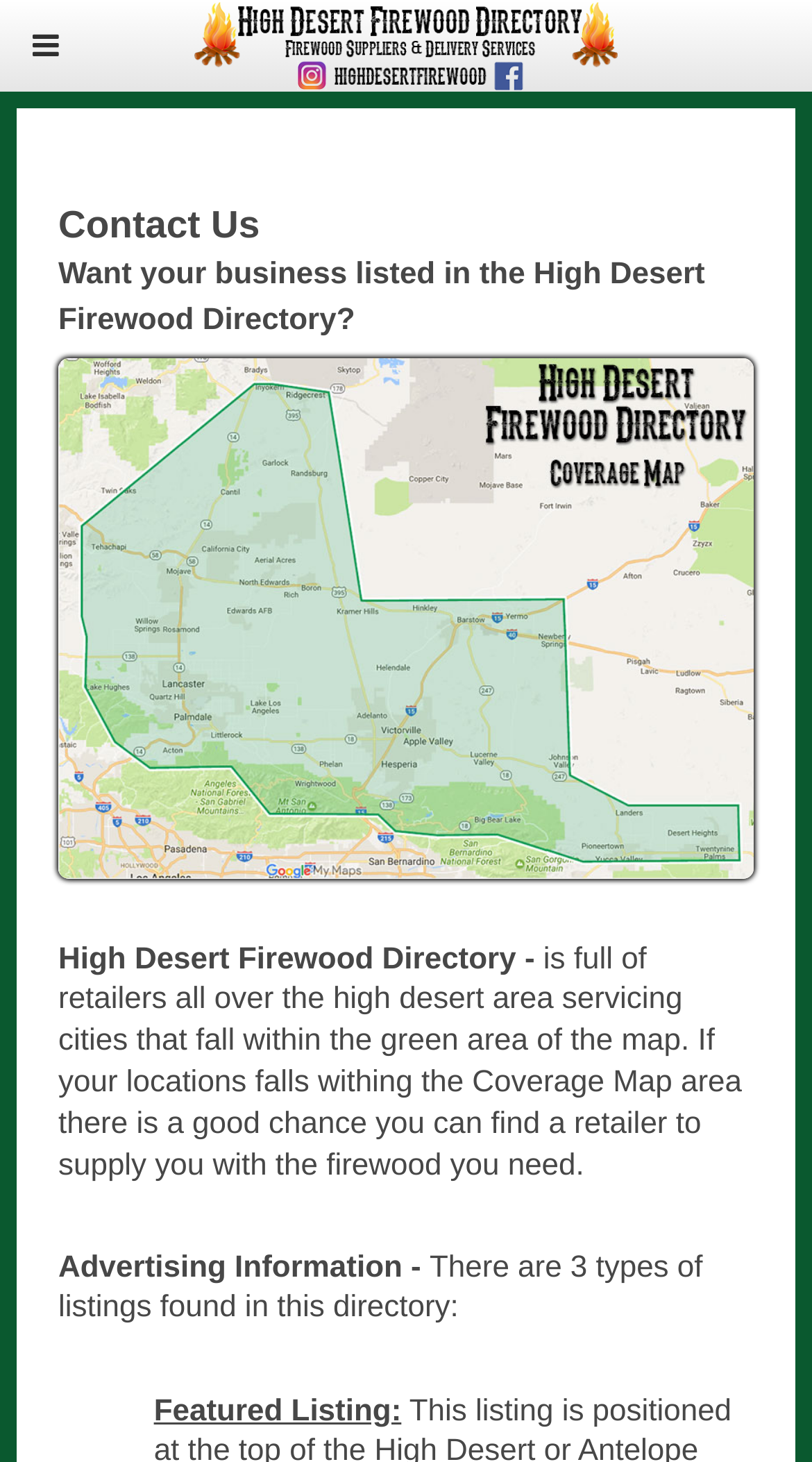Give a detailed account of the webpage, highlighting key information.

The webpage is a directory for firewood suppliers and delivery services in the High Desert area, specifically catering to cities such as Hesperia, Victorville, Phelan, Apple Valley, Lucerne Valley, Barstow, and Ridgecrest. 

At the top of the page, there is a header section that spans almost the entire width, containing the title "High Desert Firewood Directory | Firewood Suppliers & Delivery | High Desert - Antelope Valley | Southern California | Contact Us". Below this header, there is a smaller heading that reads "Contact Us Want your business listed in the High Desert Firewood Directory?".

On the left side of the page, there are several blocks of text. The first block explains that the directory is a collection of retailers servicing the high desert area, and that users can find a supplier if their location falls within the coverage map area. The second block is titled "Advertising Information" and describes the three types of listings found in the directory. 

Further down on the left side, there is a section that elaborates on the "Featured Listing" type. On the top-left corner of the page, there are two icons, one being a Facebook icon and the other being a link with no text.